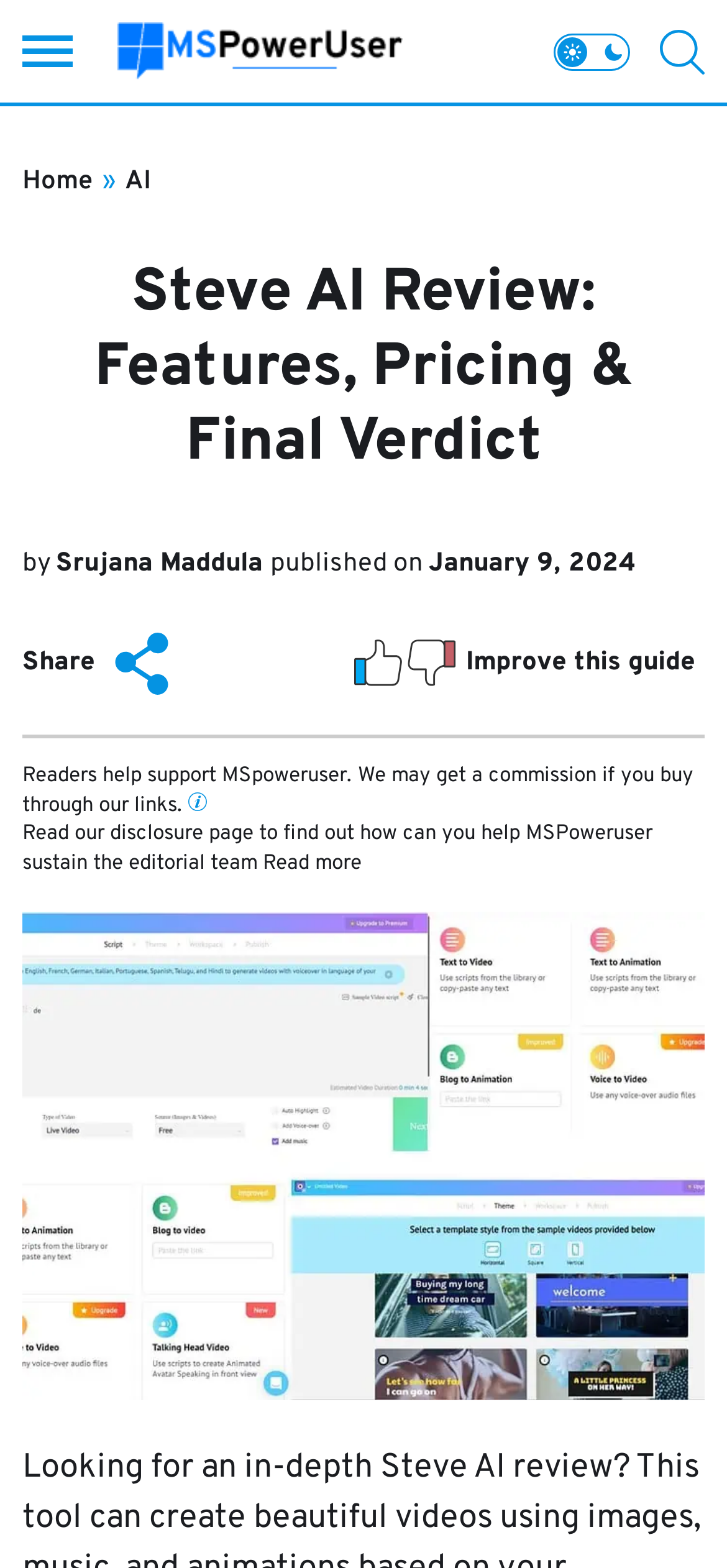Identify the bounding box for the described UI element. Provide the coordinates in (top-left x, top-left y, bottom-right x, bottom-right y) format with values ranging from 0 to 1: Srujana Maddula

[0.077, 0.349, 0.372, 0.369]